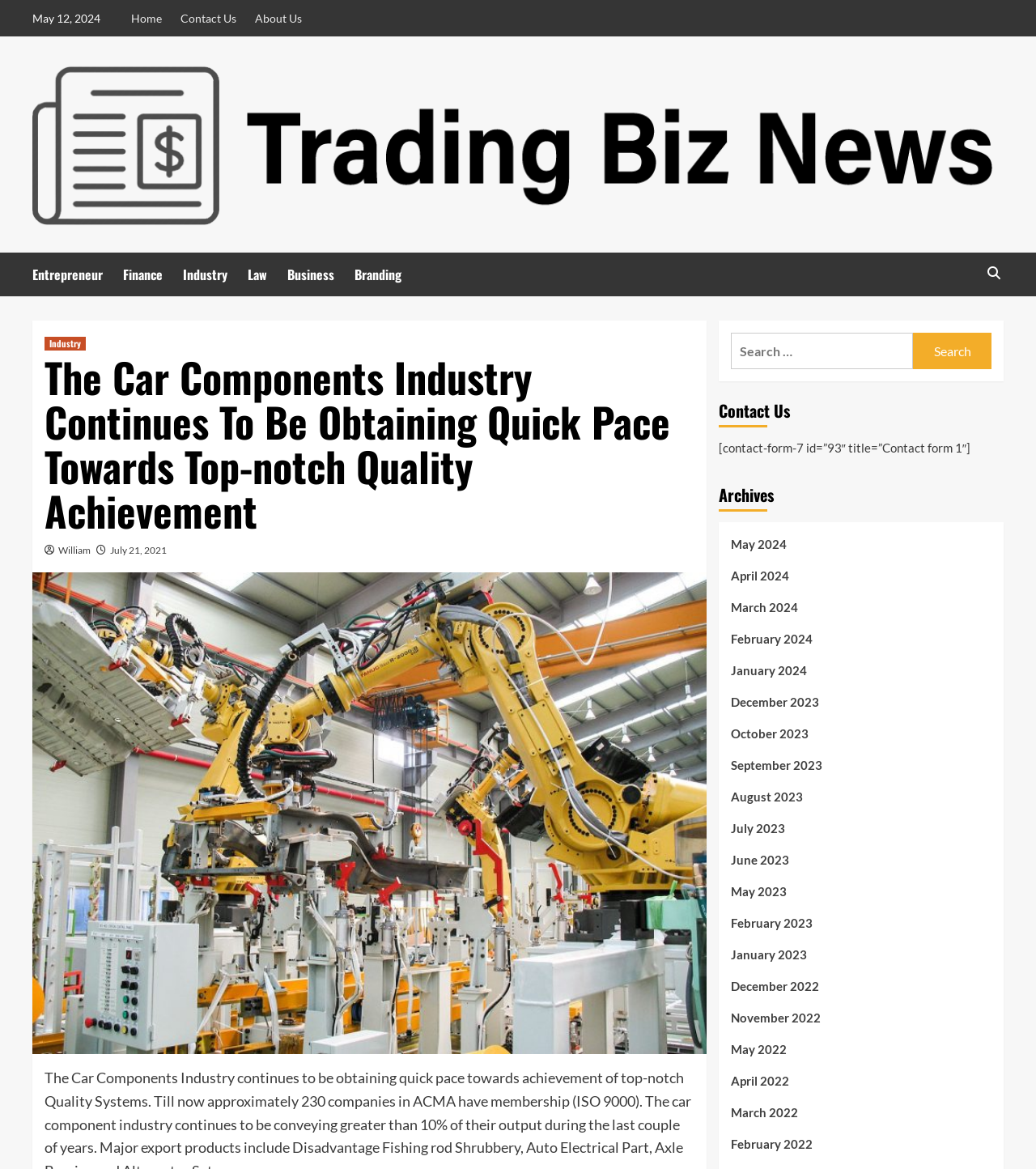Given the element description: "June 2023", predict the bounding box coordinates of this UI element. The coordinates must be four float numbers between 0 and 1, given as [left, top, right, bottom].

[0.705, 0.727, 0.957, 0.754]